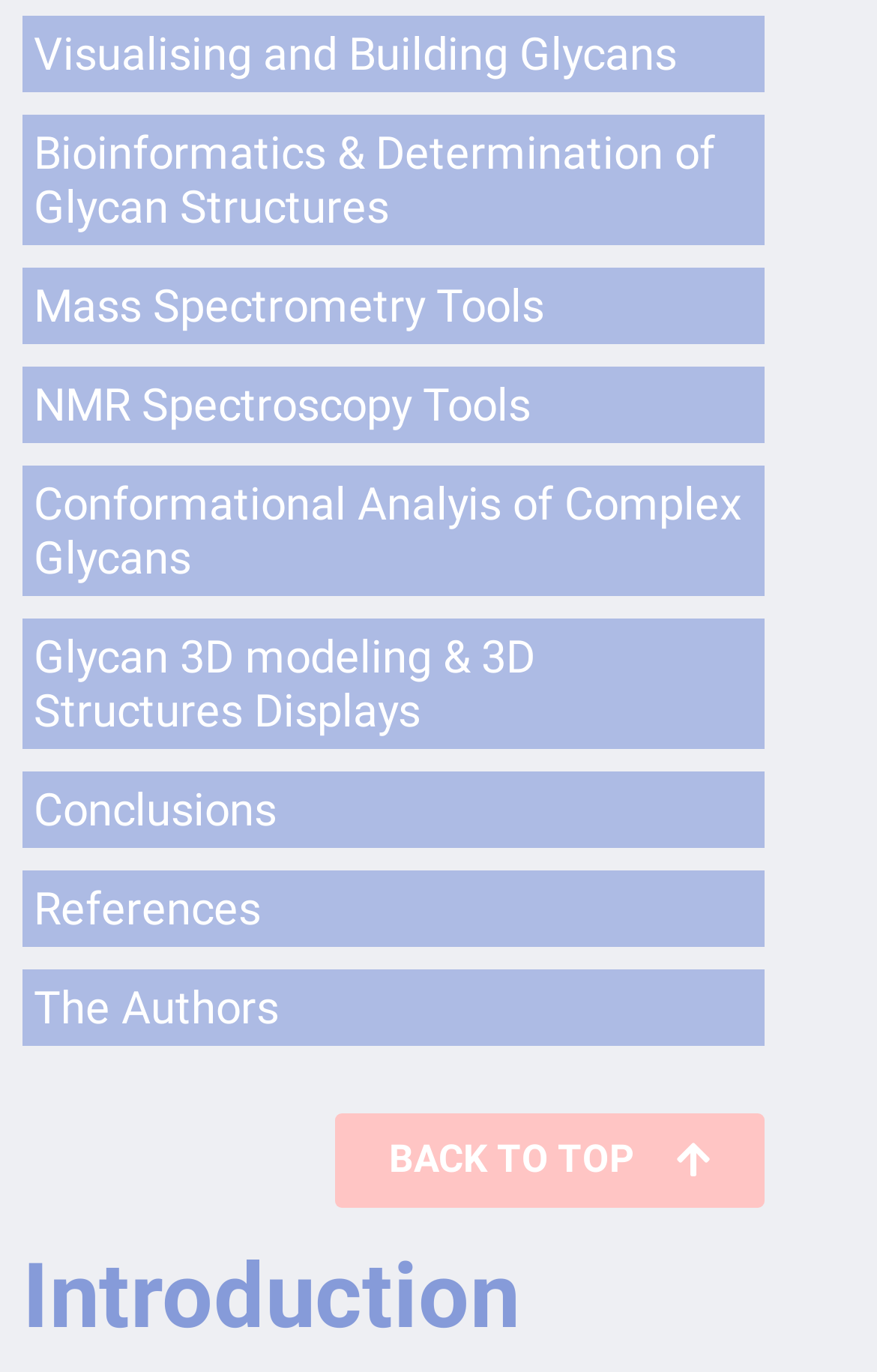Determine the bounding box of the UI component based on this description: "Conformational Analyis of Complex Glycans". The bounding box coordinates should be four float values between 0 and 1, i.e., [left, top, right, bottom].

[0.026, 0.339, 0.872, 0.435]